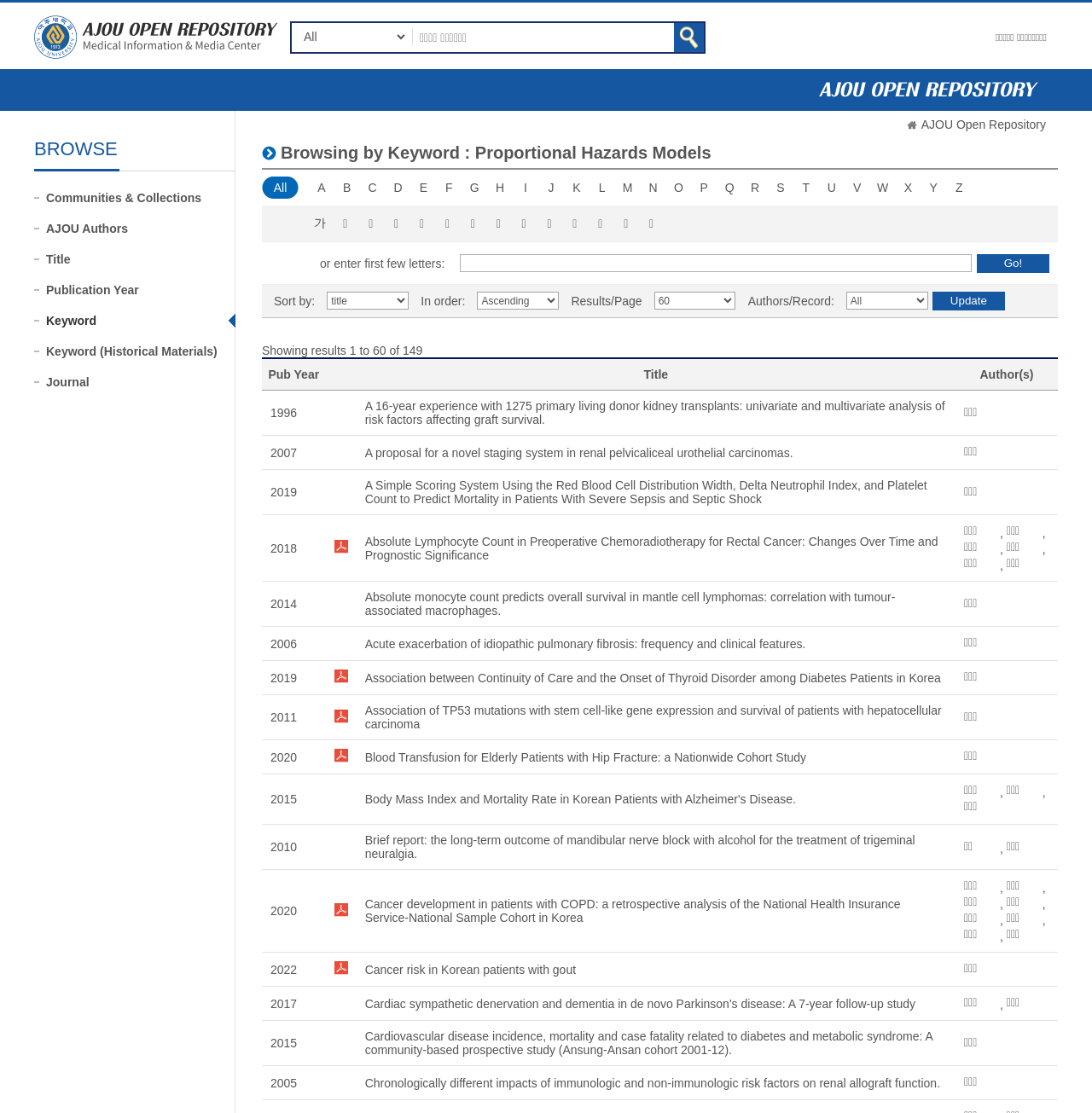Offer a detailed account of what is visible on the webpage.

This webpage is the AJOU Open Repository, a digital library platform. At the top-left corner, there is a heading "AJOU Open Repository" with a link and an image. Next to it, there is a link "아주대학교 의학문헌정보센터". 

Below the top section, there is a description list with a combobox, a textbox, and a button "검색" (meaning "search" in Korean). This search bar is likely used to search for specific content within the repository.

On the left side of the page, there is a heading "BROWSE" followed by a list of links, including "Communities & Collections", "AJOU Authors", "Title", "Publication Year", "Keyword", and "Journal". These links likely allow users to browse the repository's content by different categories.

In the main content area, there is a heading "Browsing by Keyword : Proportional Hazards Models" followed by a list of links, each representing a letter of the alphabet (from "All" to "Z" and then from "가" to "하" in Korean). These links likely allow users to browse the repository's content by keyword.

Below the alphabet list, there is another description list with several sections. The first section has a static text "or enter first few letters:" followed by a textbox and a button "Go!". The second section has a static text "Sort by:" followed by a combobox. The third section has a static text "In order:" followed by another combobox. The fourth section has a static text "Results/Page" followed by yet another combobox. These sections likely allow users to customize their search results.